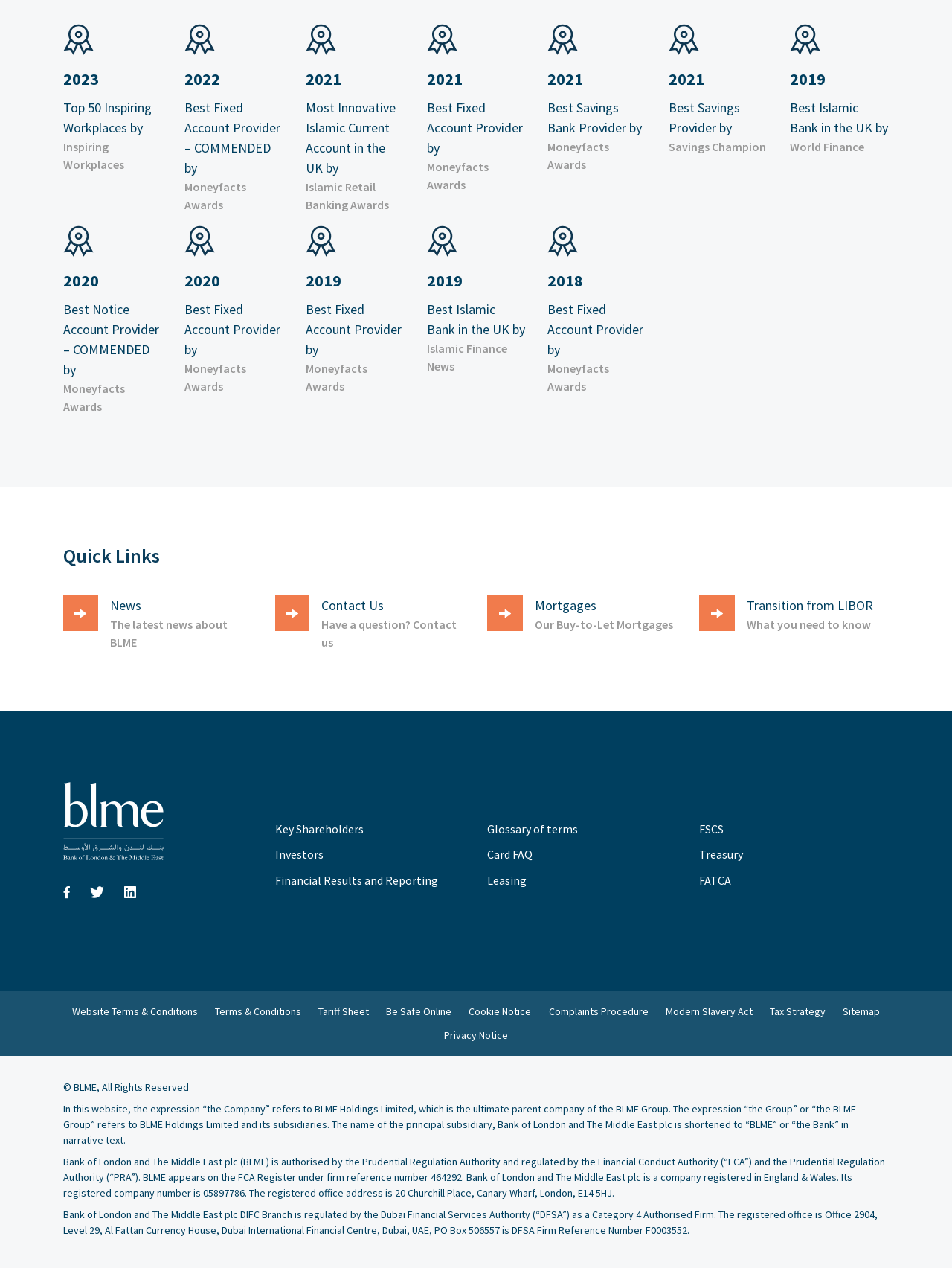What is the name of the bank mentioned?
Respond to the question with a well-detailed and thorough answer.

The name of the bank is mentioned in the link 'Bank of London and The Middle East' and also in the image description 'Bank of London and The Middle East'.